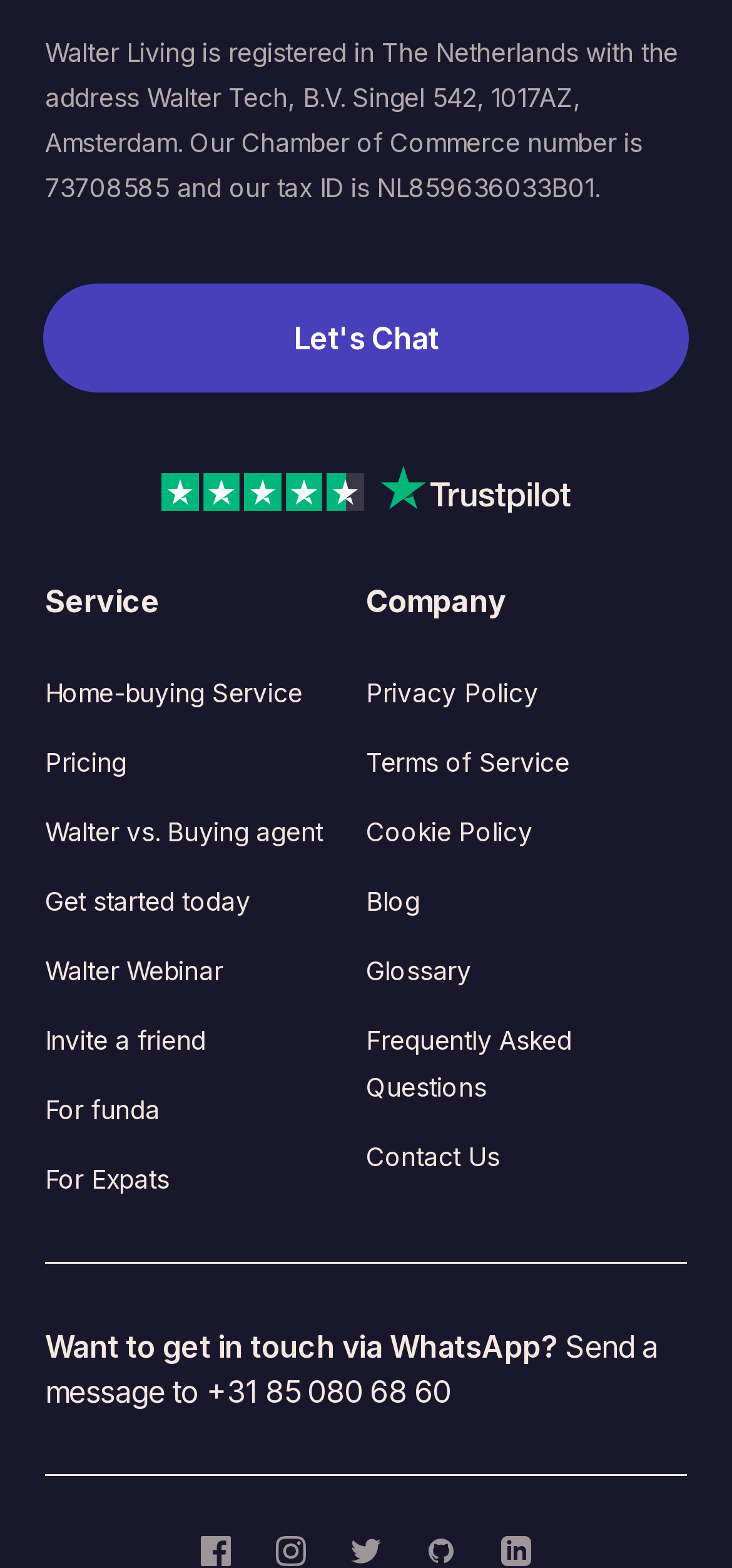Identify the bounding box coordinates of the region that should be clicked to execute the following instruction: "Get started with Home-buying Service".

[0.062, 0.433, 0.414, 0.452]